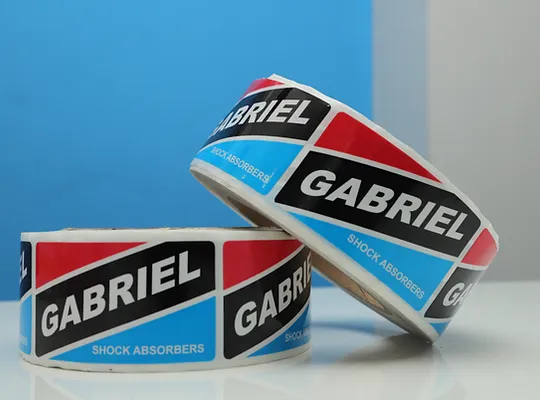Use a single word or phrase to answer the question: What is the primary purpose of the labels?

For shock absorbers